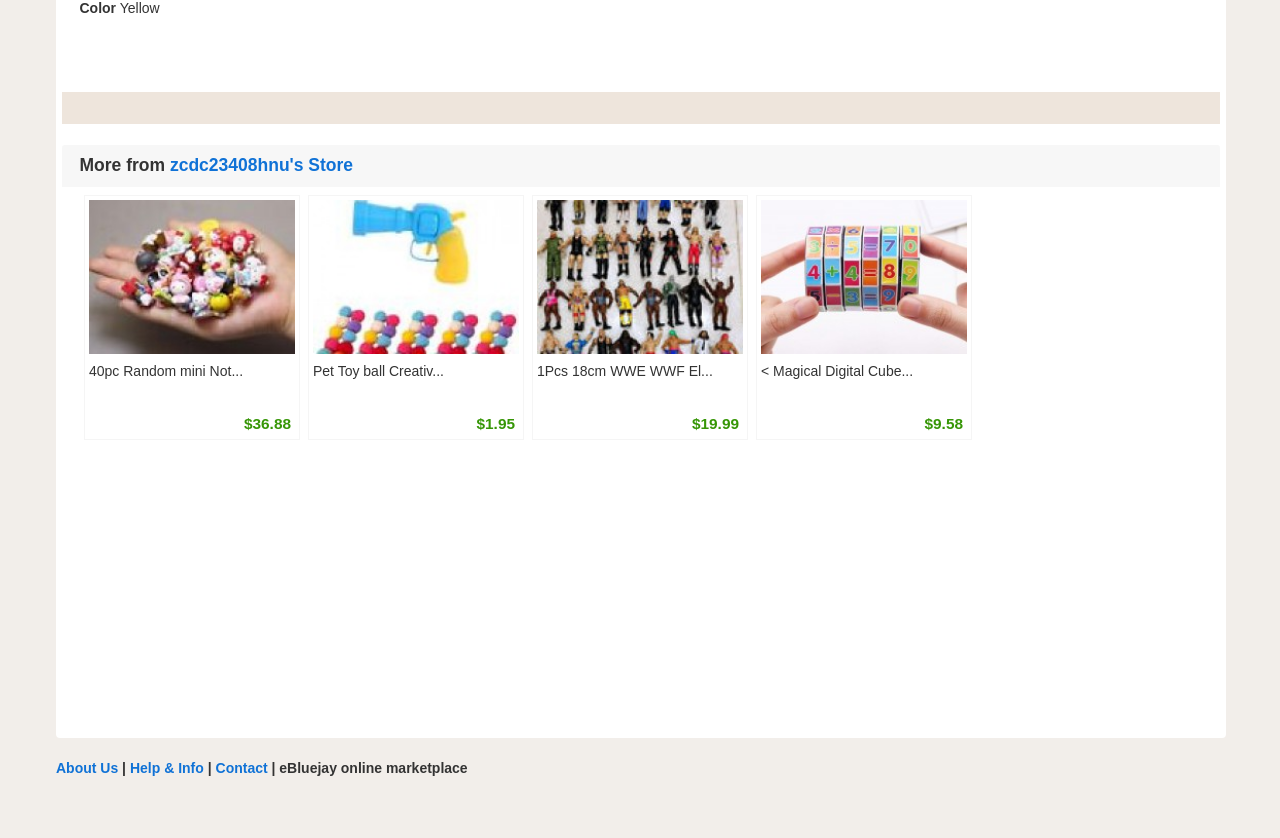Specify the bounding box coordinates for the region that must be clicked to perform the given instruction: "Explore 40pc Random mini Not repeat Hello kitty Action figure Collection toys Cakes Top".

[0.07, 0.323, 0.23, 0.342]